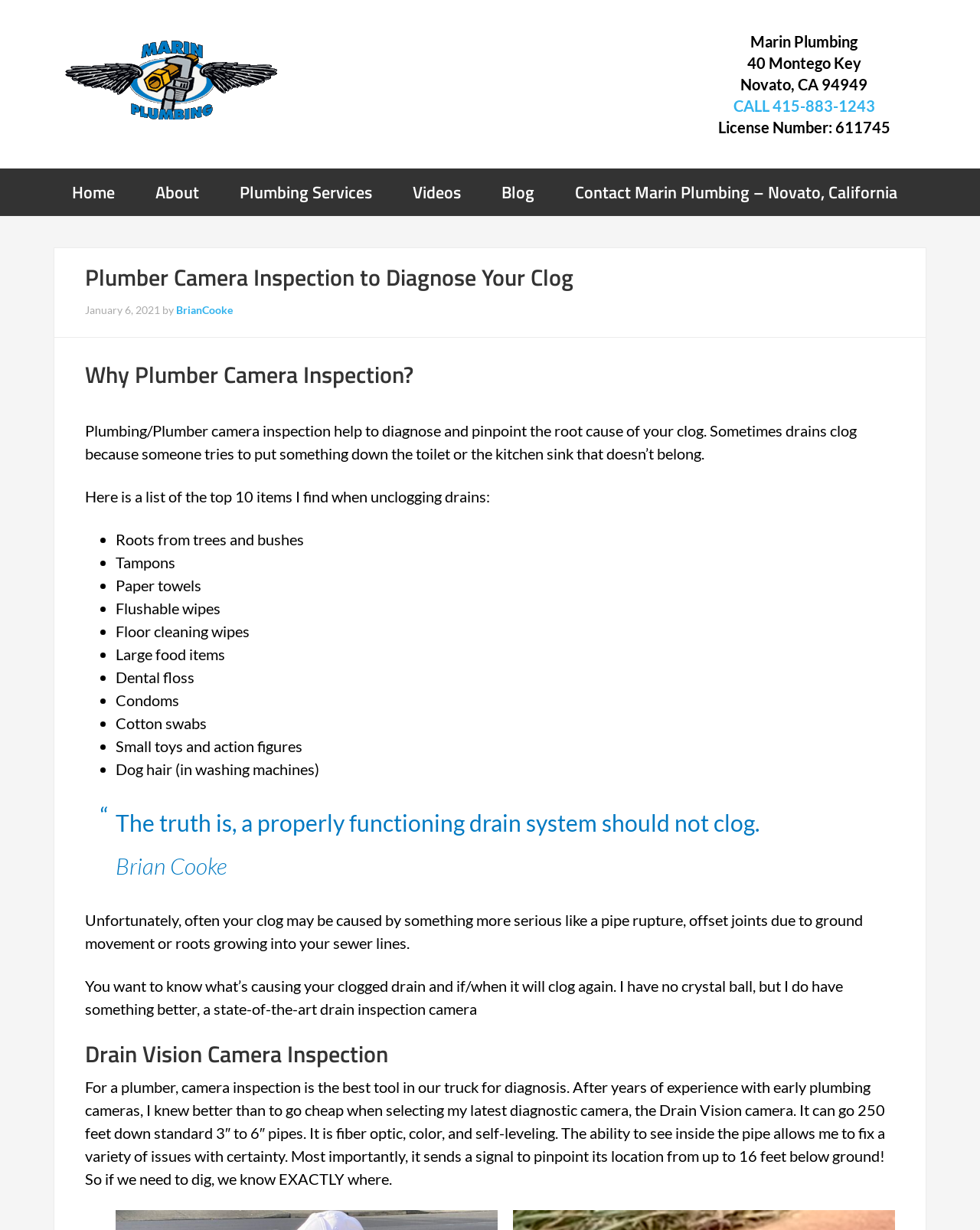What is the address of Marin Plumbing?
Use the image to give a comprehensive and detailed response to the question.

I found the answer by looking at the top section of the webpage, where the company's address and contact information are listed. Specifically, I found the text '40 Montego Key' and 'Novato, CA 94949' which provide the address of Marin Plumbing.